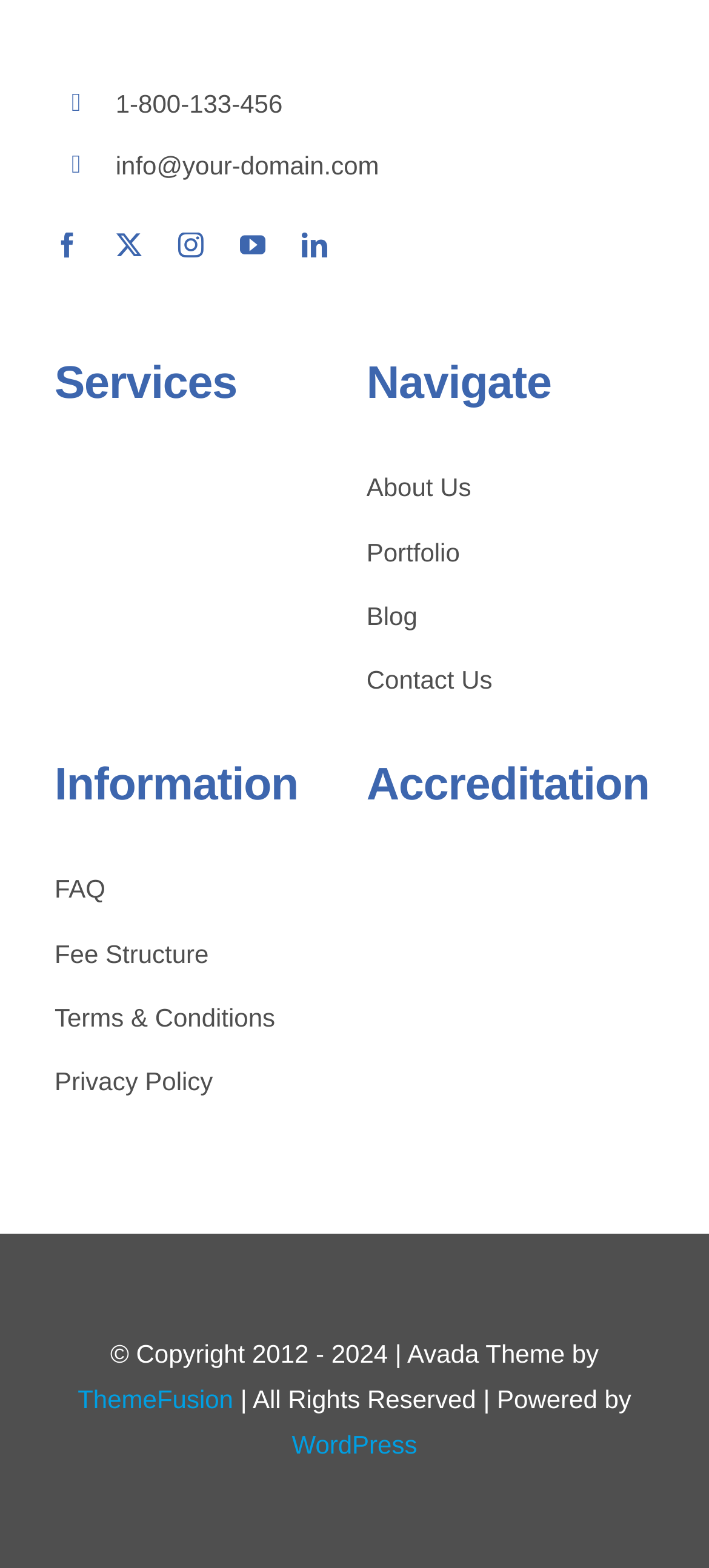Please determine the bounding box coordinates of the element's region to click for the following instruction: "visit facebook page".

[0.077, 0.149, 0.113, 0.165]